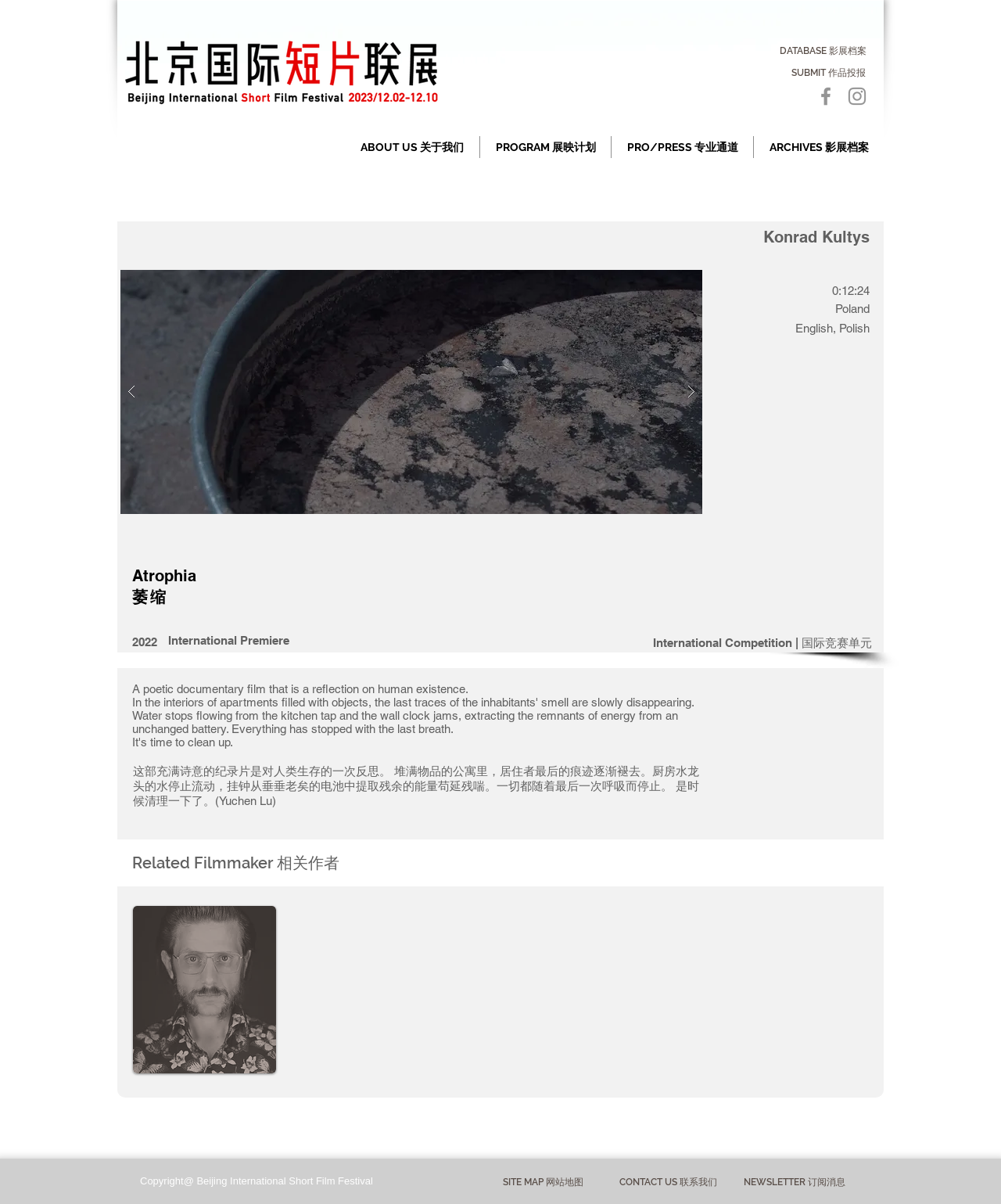Find the bounding box coordinates for the element that must be clicked to complete the instruction: "Play the slide show". The coordinates should be four float numbers between 0 and 1, indicated as [left, top, right, bottom].

[0.119, 0.185, 0.703, 0.466]